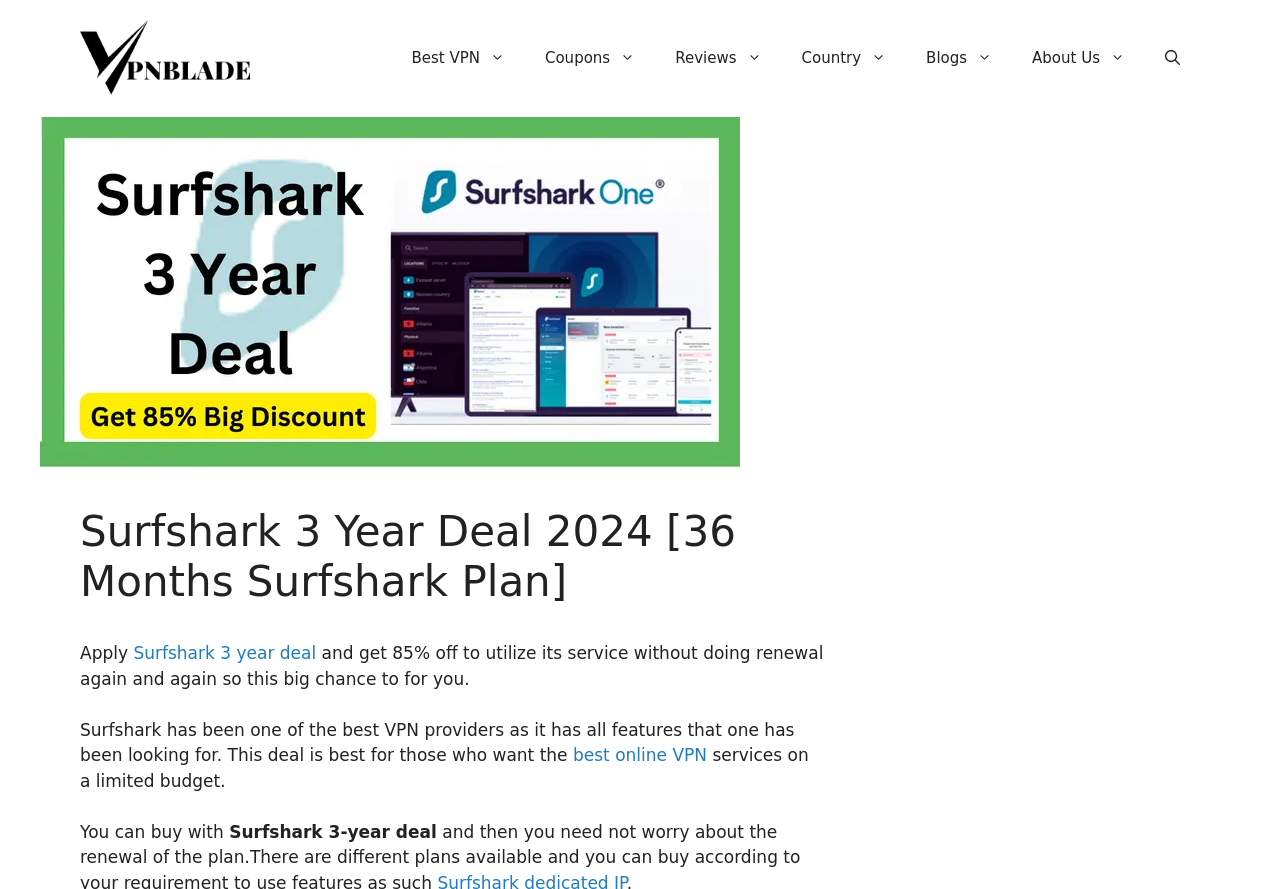Use one word or a short phrase to answer the question provided: 
What is the discount percentage for the 3-year plan?

85%